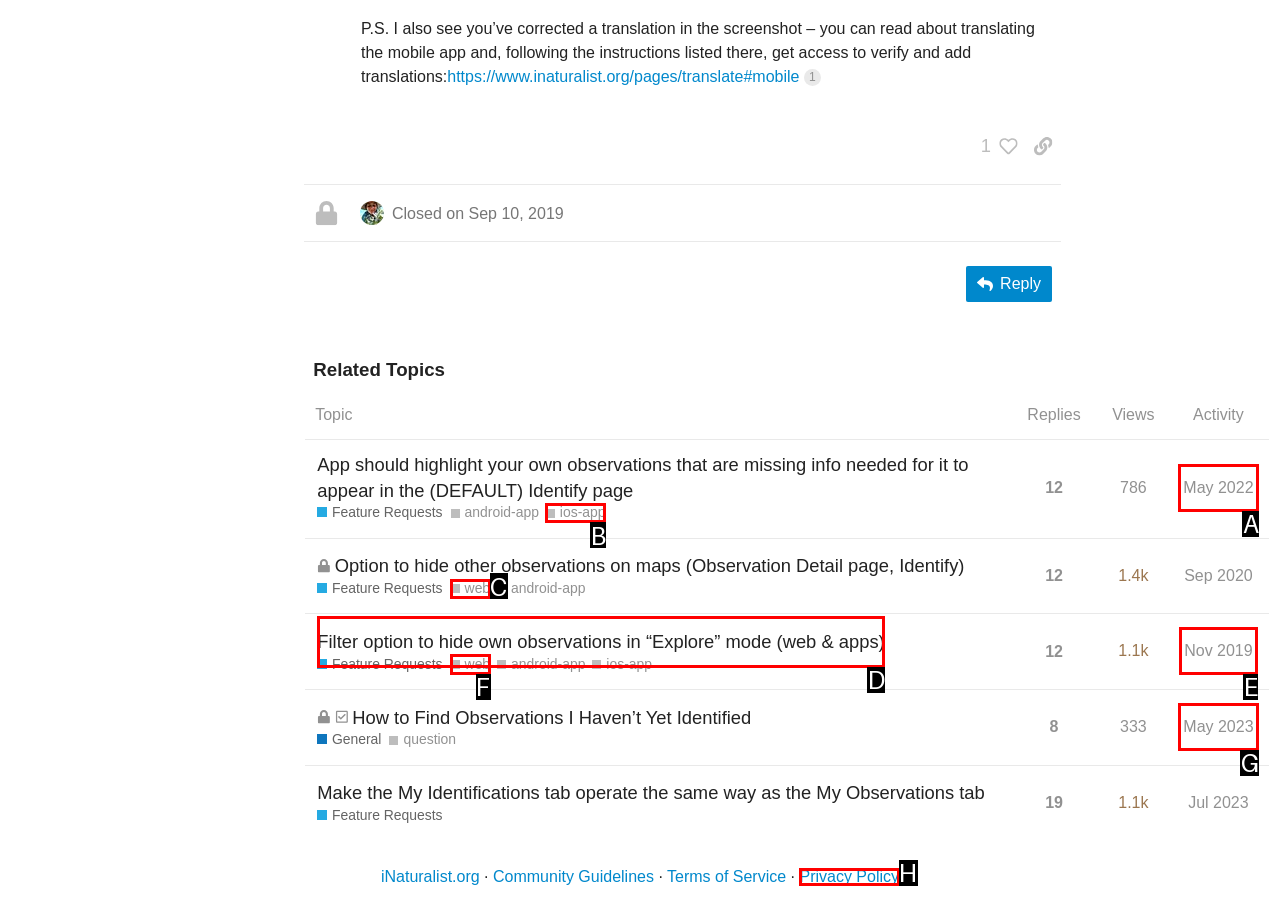Given the description: May 2023, select the HTML element that matches it best. Reply with the letter of the chosen option directly.

G